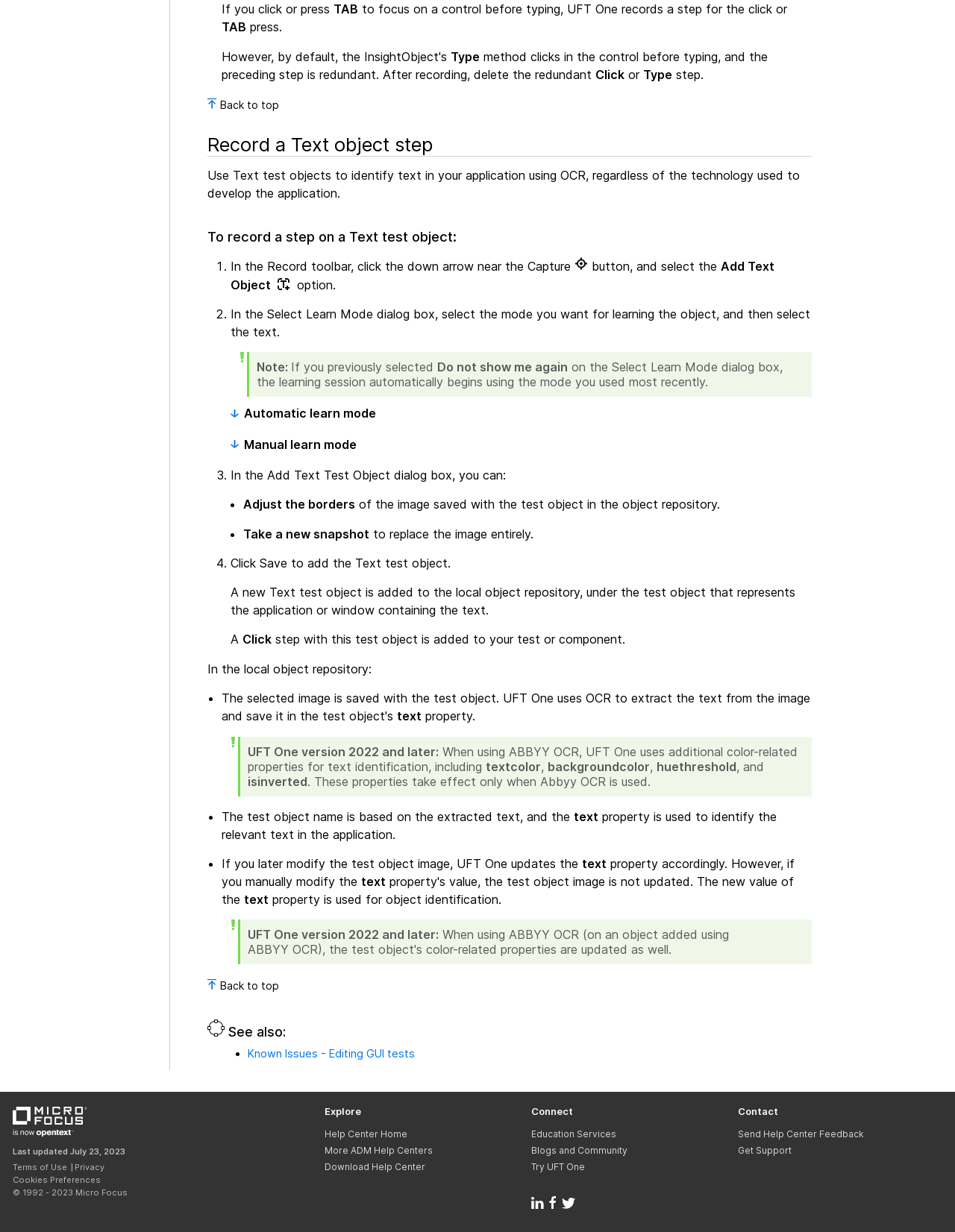What happens to the test object image when it is modified later?
Look at the image and answer the question with a single word or phrase.

UFT One updates the text property